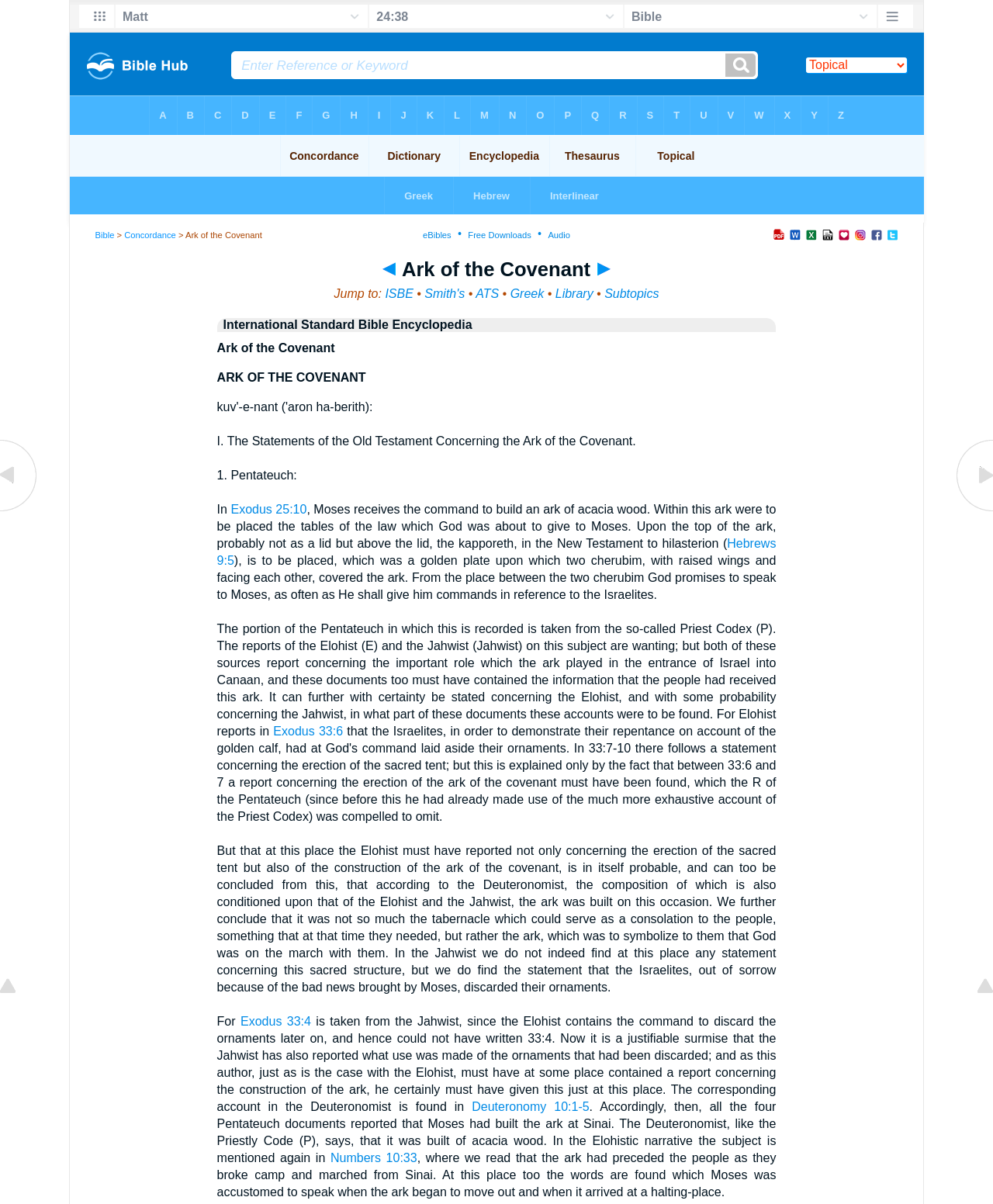What is the text above the link 'Arius'?
Using the information from the image, answer the question thoroughly.

The text above the link 'Arius' is 'Arius Ark of the Covenant Ark-cover' which is located in the first table cell of the third table row in the second layout table.